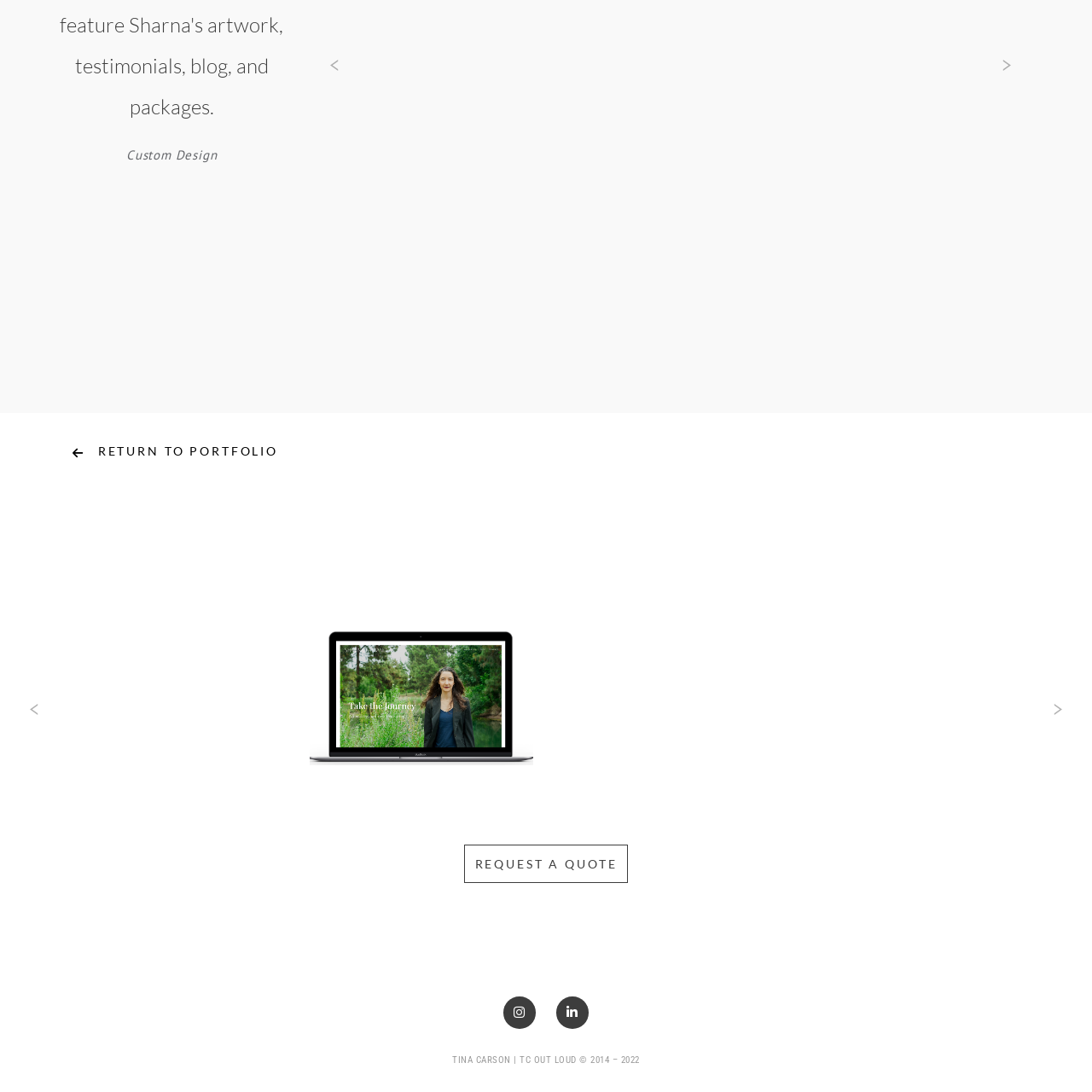What is the design aesthetic of Candybar Couture?
Observe the image marked by the red bounding box and generate a detailed answer to the question.

The caption suggests that Candybar Couture has a contemporary and vibrant design aesthetic, which is reflective of their branding and services, and may incorporate elements of sophistication and whimsy.